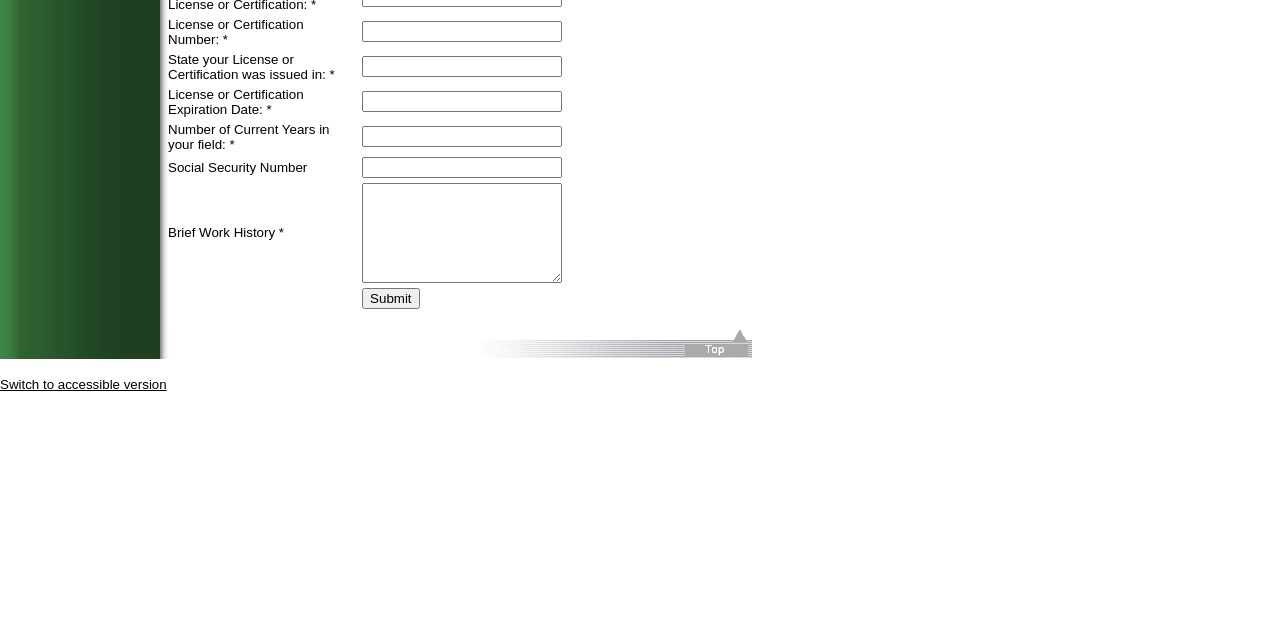Show the bounding box coordinates for the HTML element described as: "name="formFieldName_7"".

[0.283, 0.286, 0.439, 0.442]